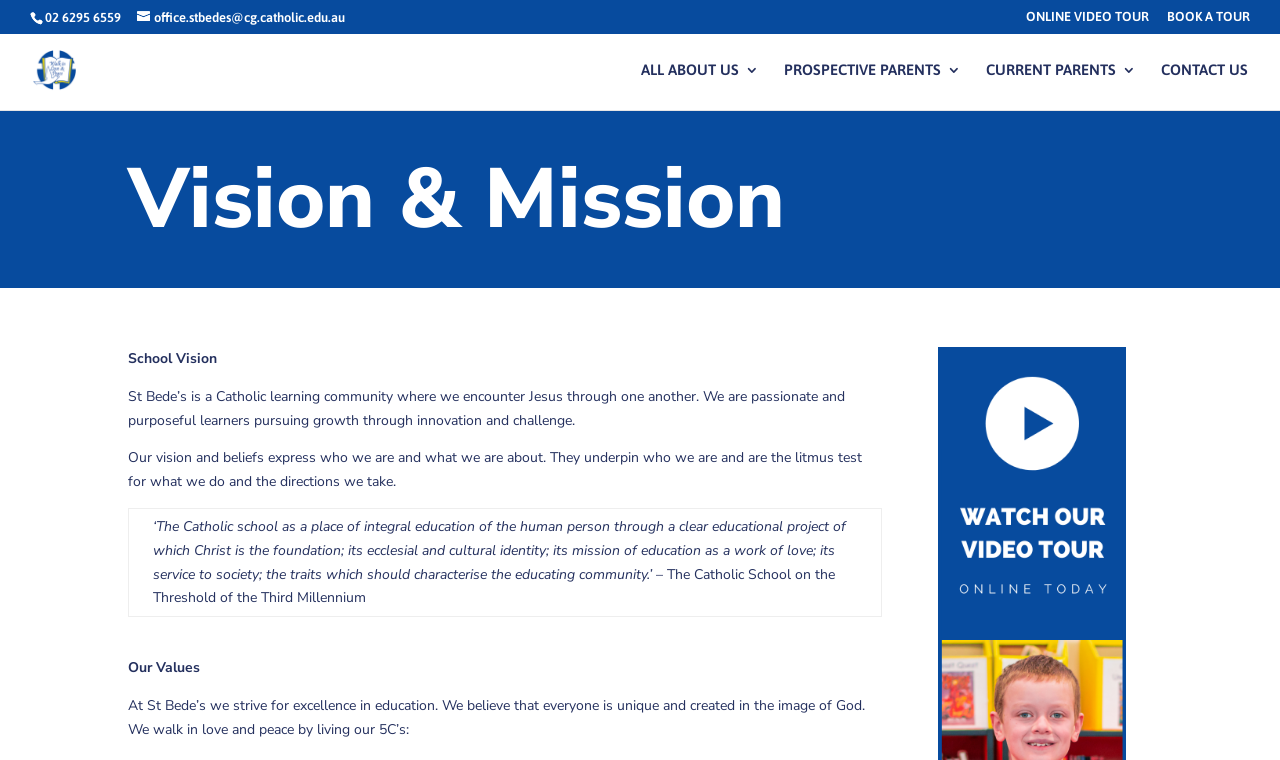Respond to the question below with a single word or phrase:
What is the phone number of St Bede's Primary School?

02 6295 6559